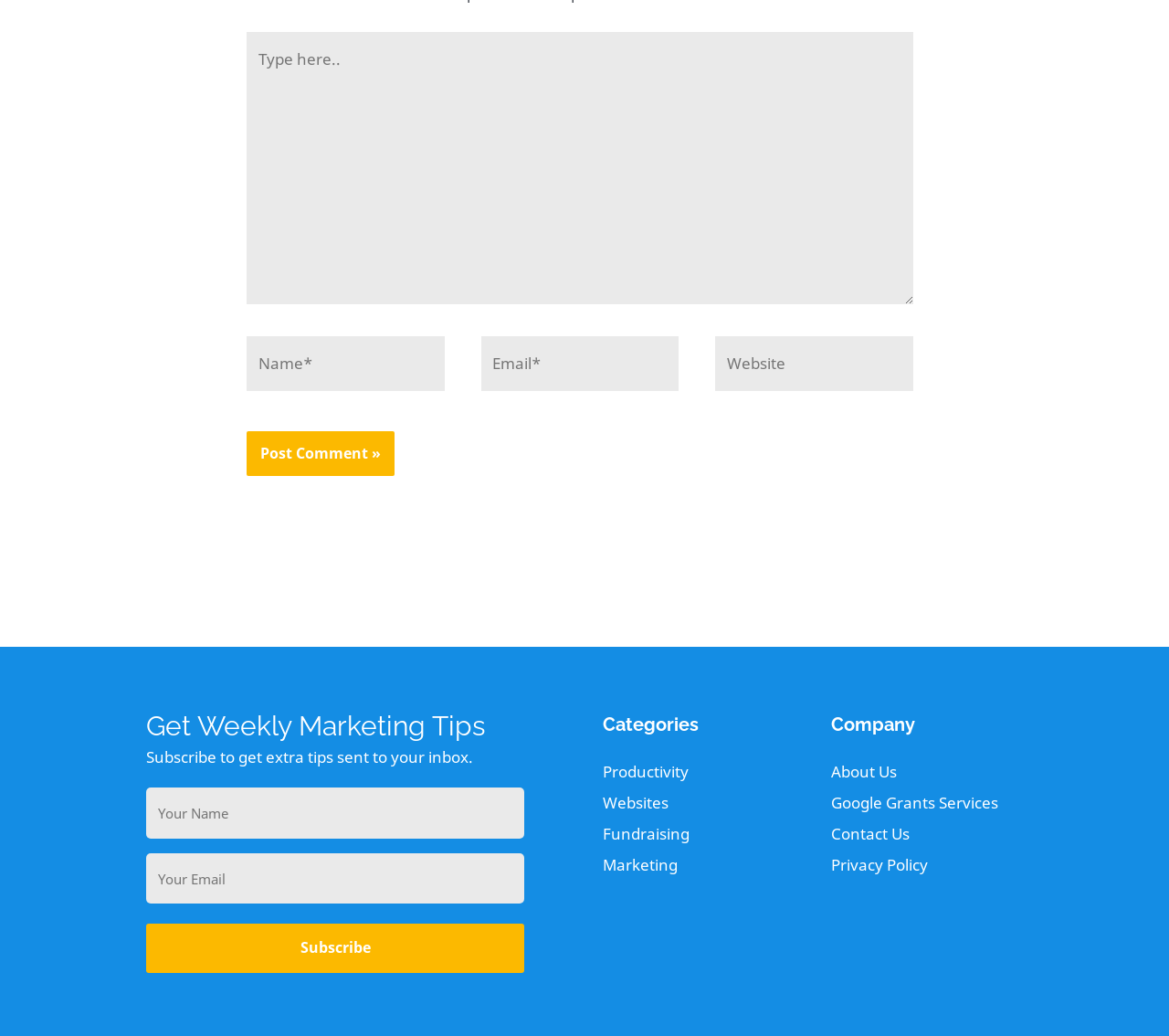Please locate the bounding box coordinates of the element that should be clicked to complete the given instruction: "Enter your name".

[0.211, 0.325, 0.38, 0.377]